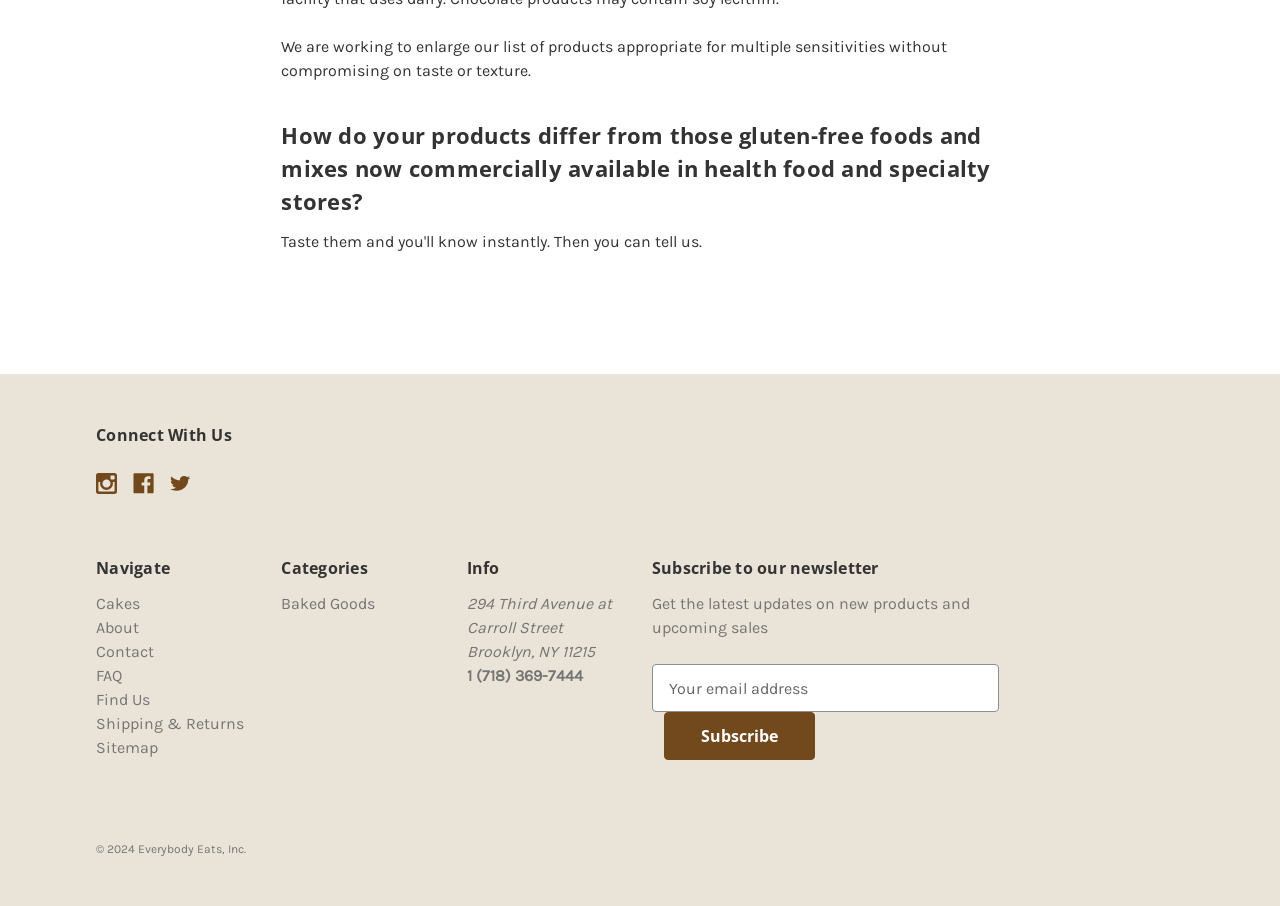Kindly determine the bounding box coordinates for the clickable area to achieve the given instruction: "View About page".

[0.075, 0.682, 0.109, 0.703]